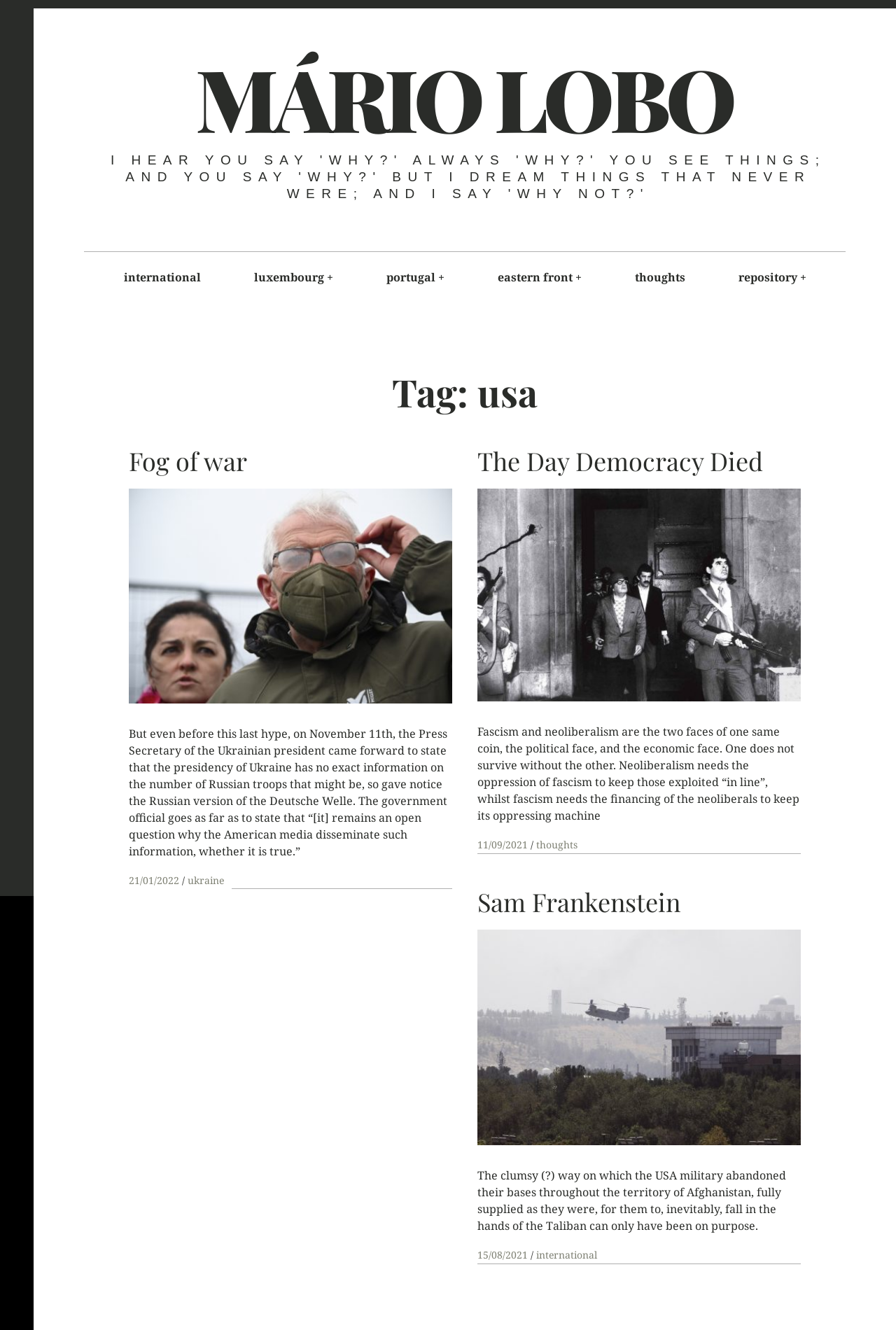Illustrate the webpage's structure and main components comprehensively.

The webpage is about Mário LOBO, with a main heading at the top center of the page. Below the main heading, there is a navigation menu with links to various categories, including "international", "luxembourg", "portugal", "eastern front", "thoughts", and "repository". 

The main content of the page is divided into three sections, each containing an article with a heading, a "Read More" link, and a block of text. The first article is about "Fog of war" and discusses the Ukrainian president's statement about the number of Russian troops. The second article is titled "The Day Democracy Died" and talks about the relationship between fascism and neoliberalism. The third article is about "Sam Frankenstein" and discusses the USA military's abandonment of their bases in Afghanistan.

Each article has a footer section with a date and a category link. The dates range from August 2021 to January 2022, and the categories include "ukraine", "thoughts", and "international".